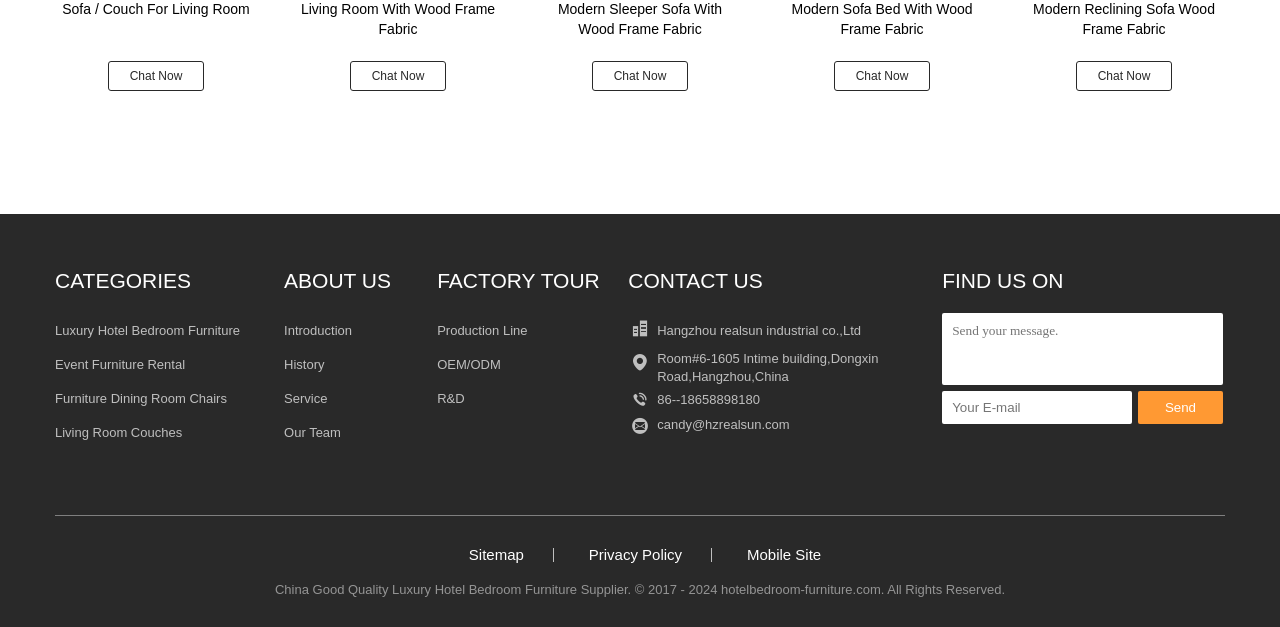Identify the bounding box coordinates of the clickable region required to complete the instruction: "Click Chat Now". The coordinates should be given as four float numbers within the range of 0 and 1, i.e., [left, top, right, bottom].

[0.084, 0.097, 0.159, 0.144]